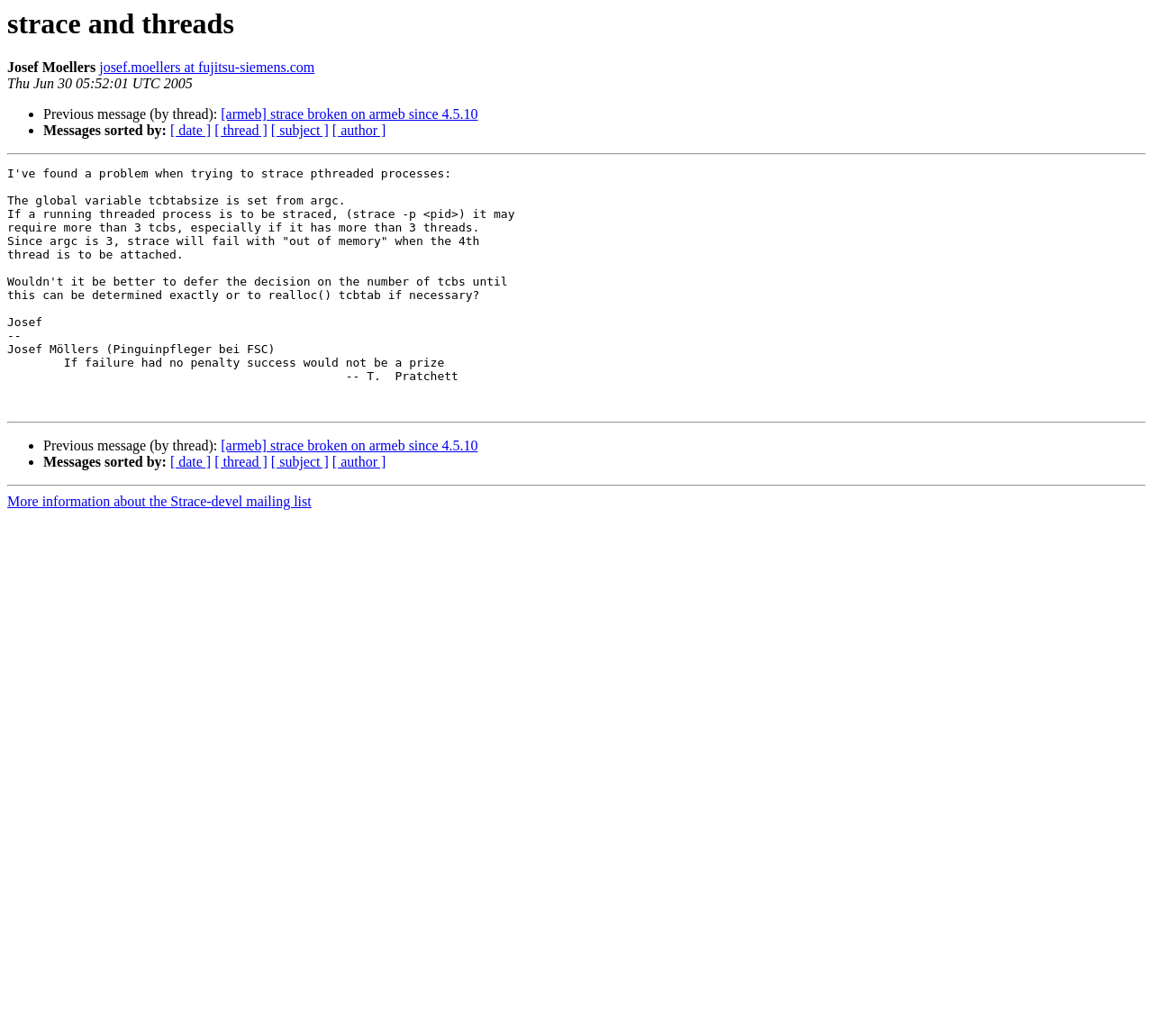Provide the bounding box coordinates of the section that needs to be clicked to accomplish the following instruction: "Read previous message."

[0.192, 0.103, 0.414, 0.118]